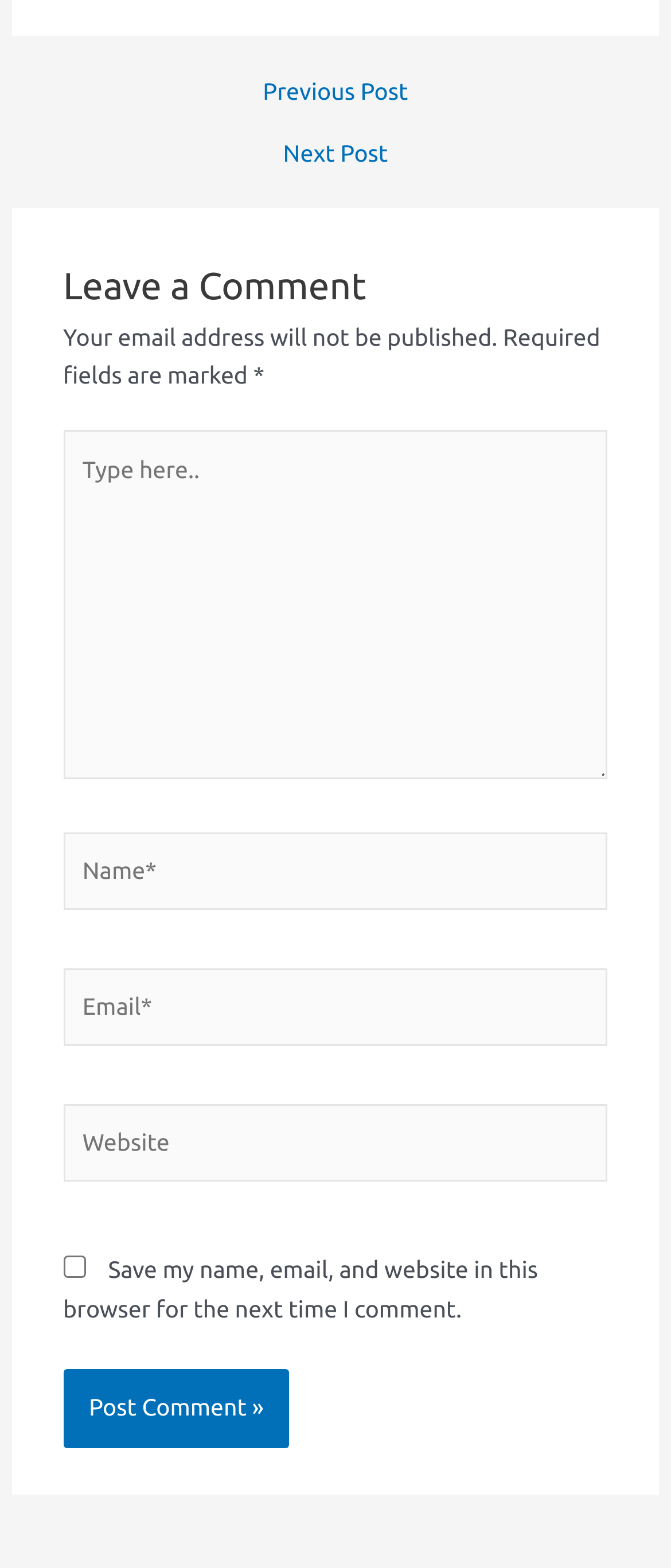Please specify the coordinates of the bounding box for the element that should be clicked to carry out this instruction: "Click the 'Previous Post' link". The coordinates must be four float numbers between 0 and 1, formatted as [left, top, right, bottom].

[0.043, 0.051, 0.957, 0.066]